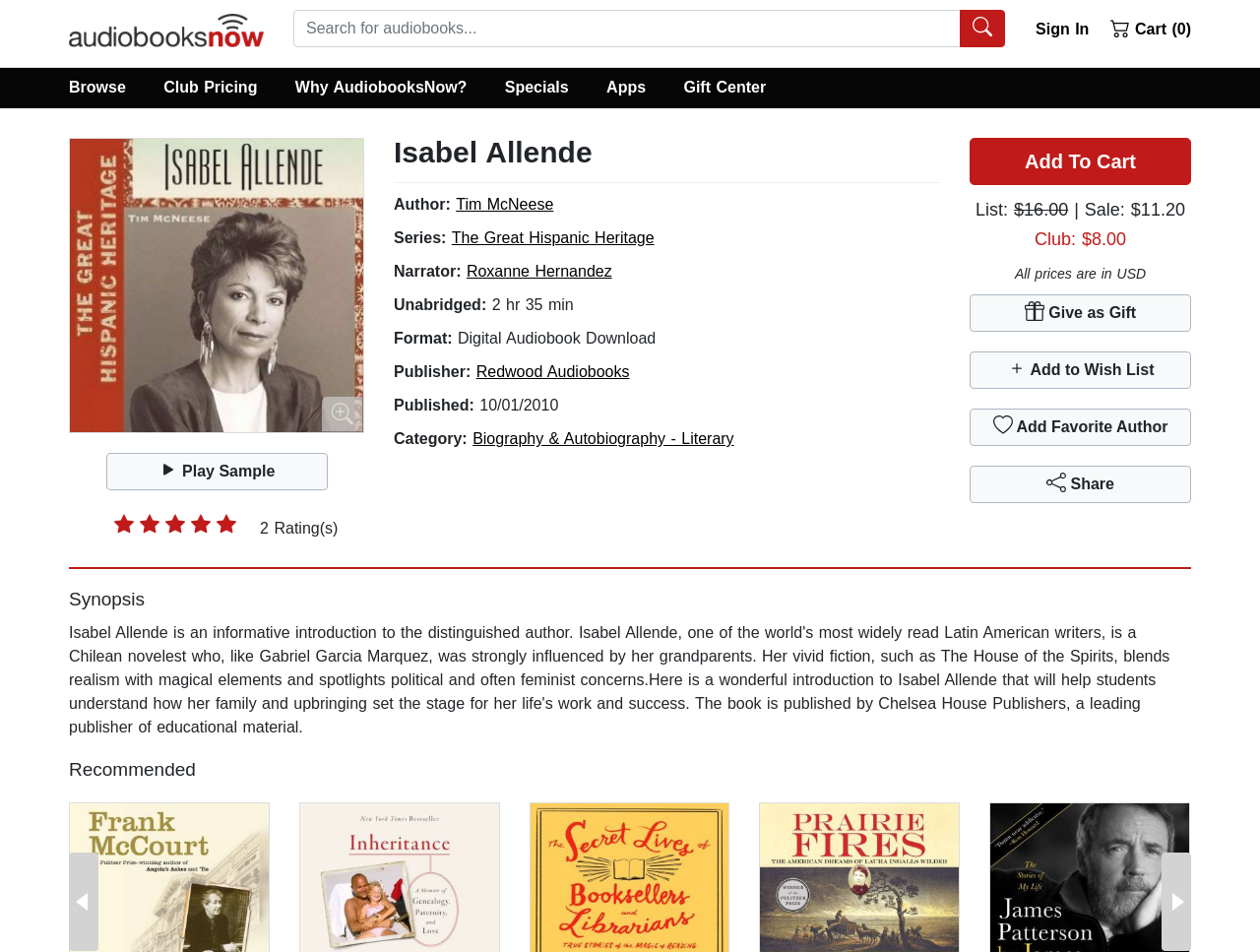Locate the bounding box coordinates of the UI element described by: "Add to Wish List". The bounding box coordinates should consist of four float numbers between 0 and 1, i.e., [left, top, right, bottom].

[0.77, 0.369, 0.945, 0.409]